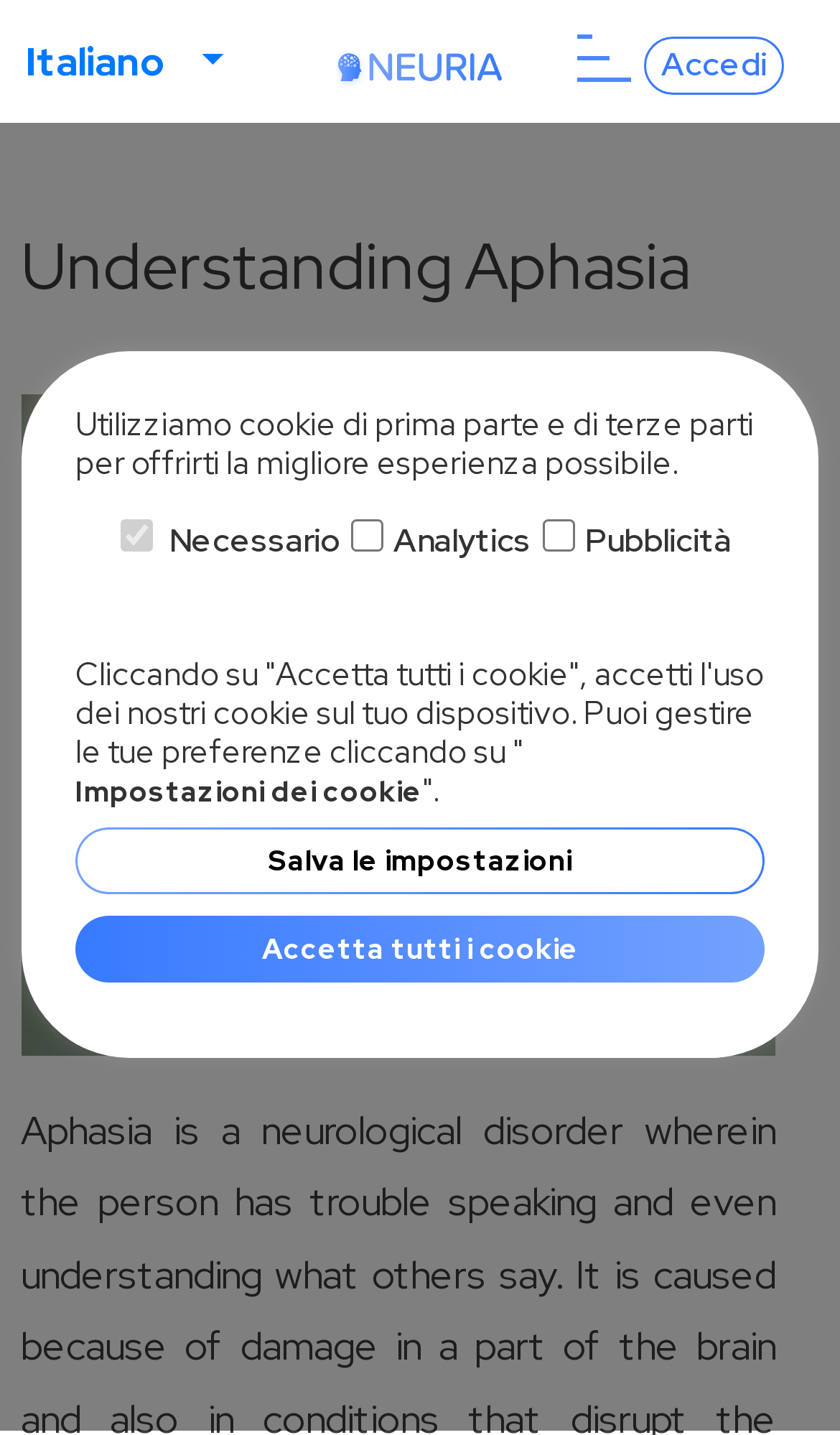How many types of cookies are mentioned?
Answer the question with a thorough and detailed explanation.

The webpage mentions three types of cookies: necessary, analytics, and advertising, as indicated by the checkboxes and their corresponding labels.